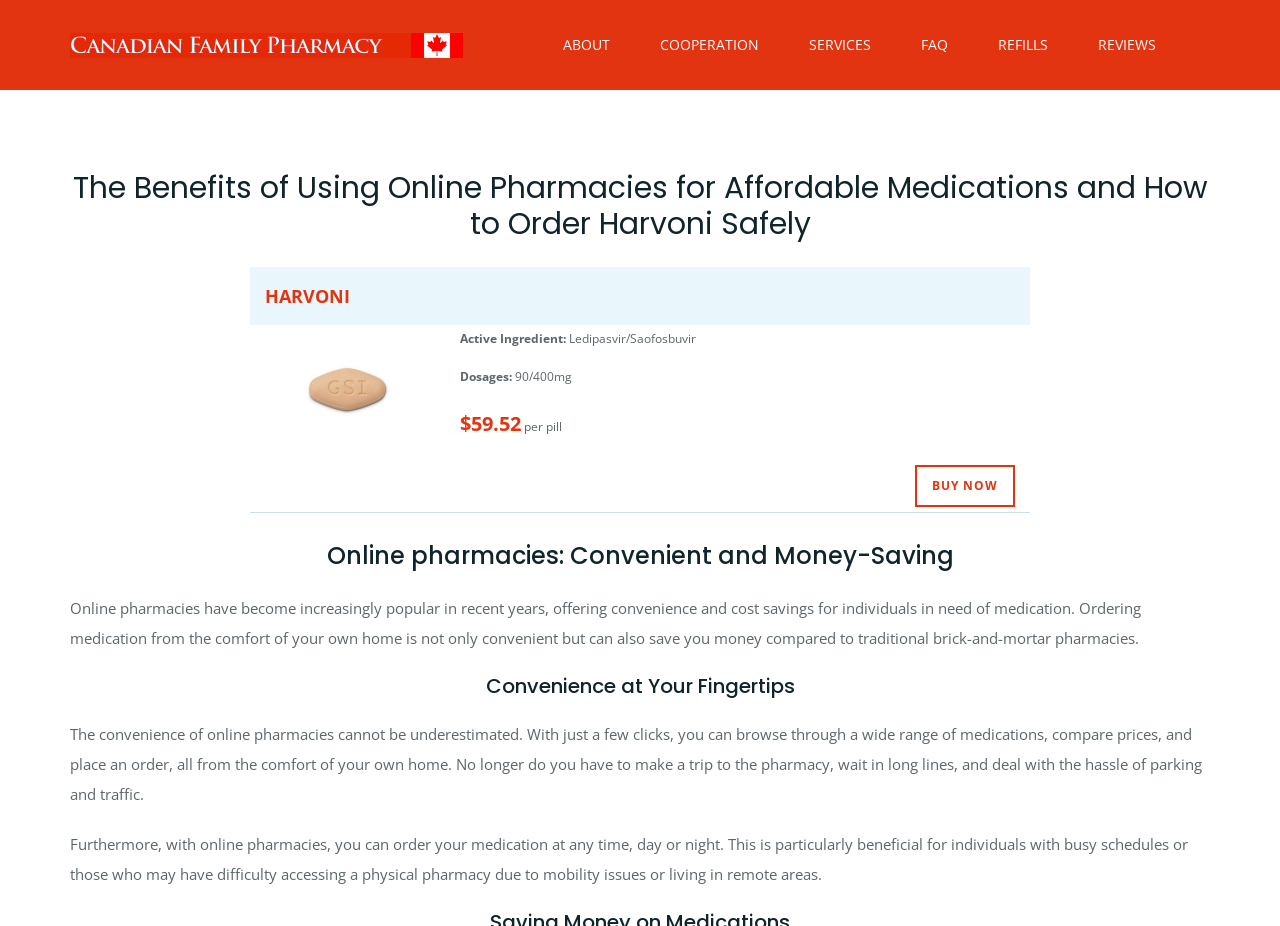What is the name of the pharmacy linked at the top?
Answer the question based on the image using a single word or a brief phrase.

Canadian Family Pharmacy